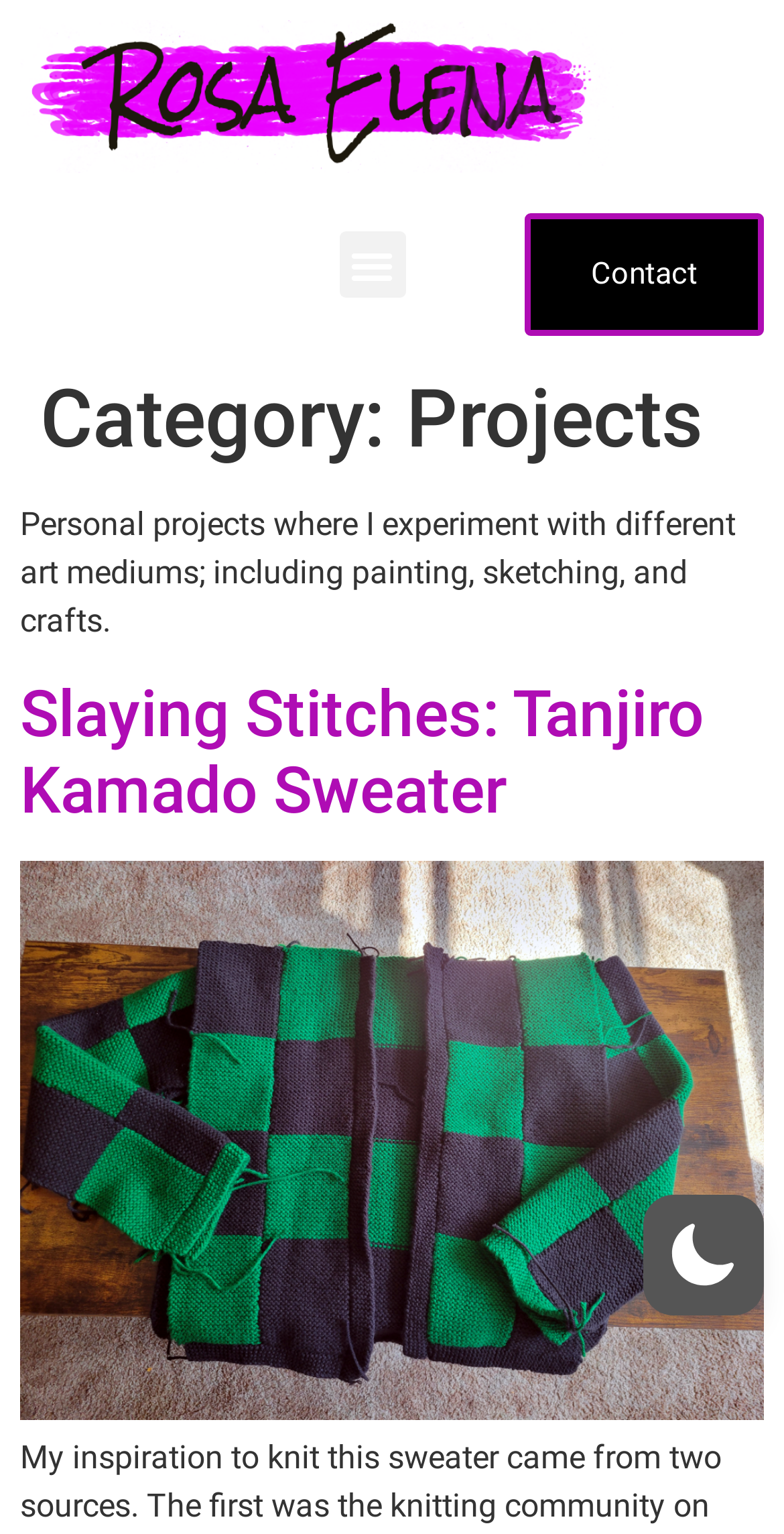From the image, can you give a detailed response to the question below:
What is the name of the sweater project?

I found the answer by examining the heading elements in the webpage. One of the headings says 'Slaying Stitches: Tanjiro Kamado Sweater', which is likely the name of a project.